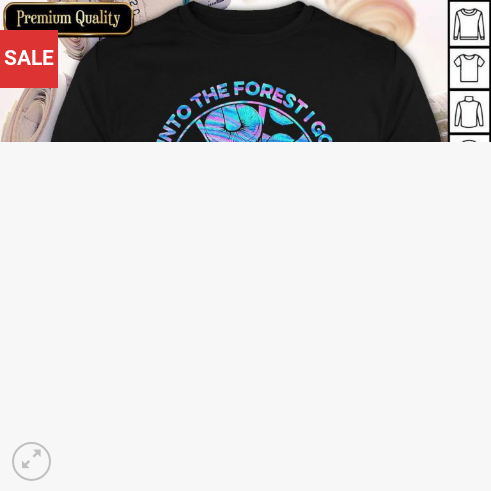What is the purpose of the 'SALE' badge?
Please give a detailed and elaborate answer to the question.

The 'SALE' badge is displayed in the upper left corner, indicating a limited-time offer on this item, which implies that the purpose of the badge is to notify customers about the sale.